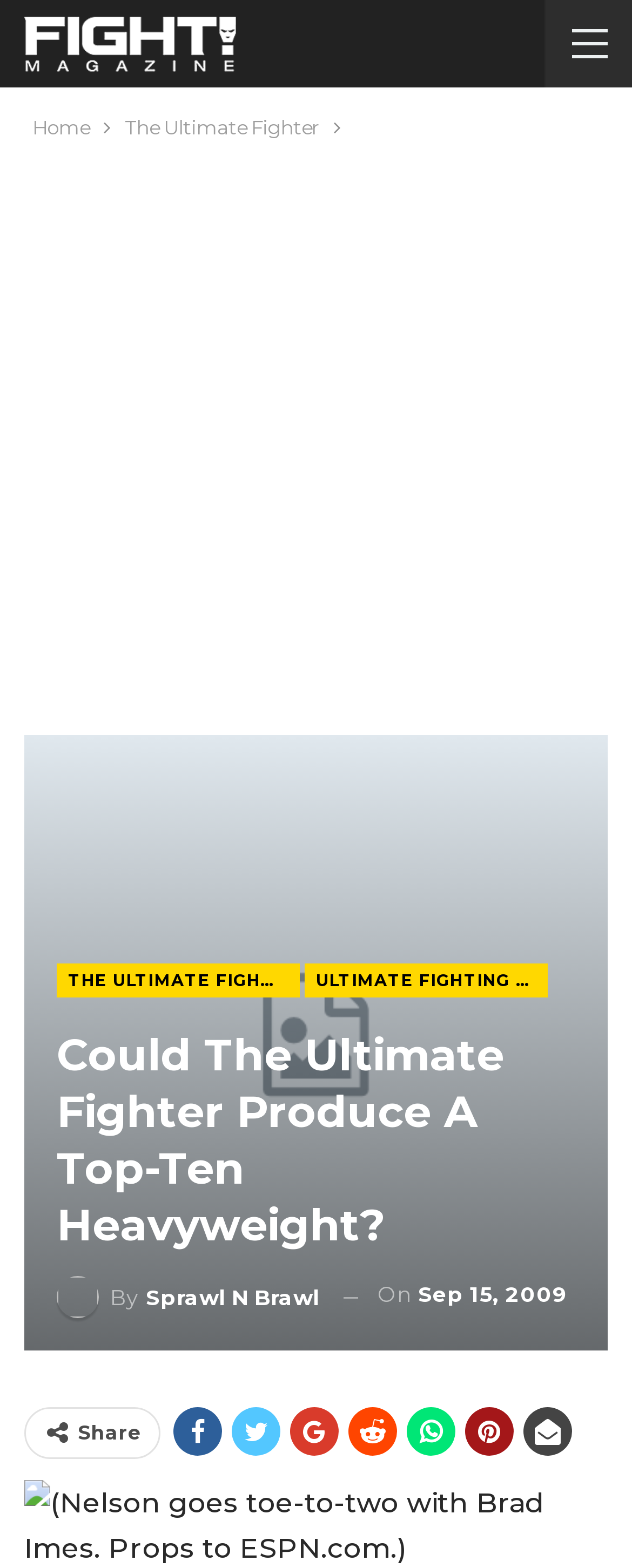Locate the bounding box of the UI element described in the following text: "pubg legitbot undetected".

None